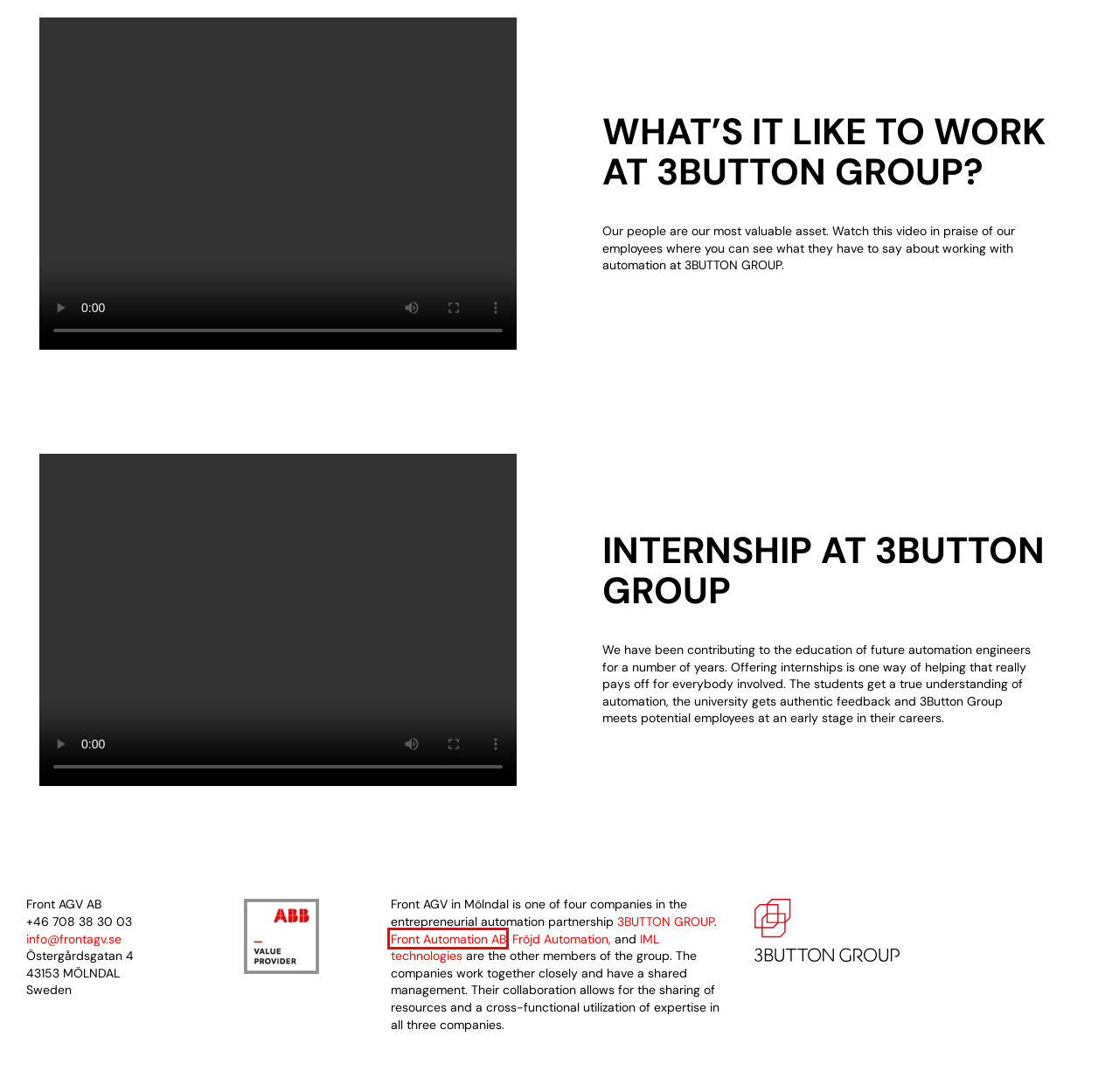Provided is a screenshot of a webpage with a red bounding box around an element. Select the most accurate webpage description for the page that appears after clicking the highlighted element. Here are the candidates:
A. Home - IML Technologies
B. KNOWS WHERE - Frontagv
C. Home - Fröjd Automation
D. Home - 3Button Group
E. FINDS ITS WAY - Frontagv
F. Home - Frontautomation
G. About us - Frontagv
H. DRIVES SAFELY - Frontagv

F